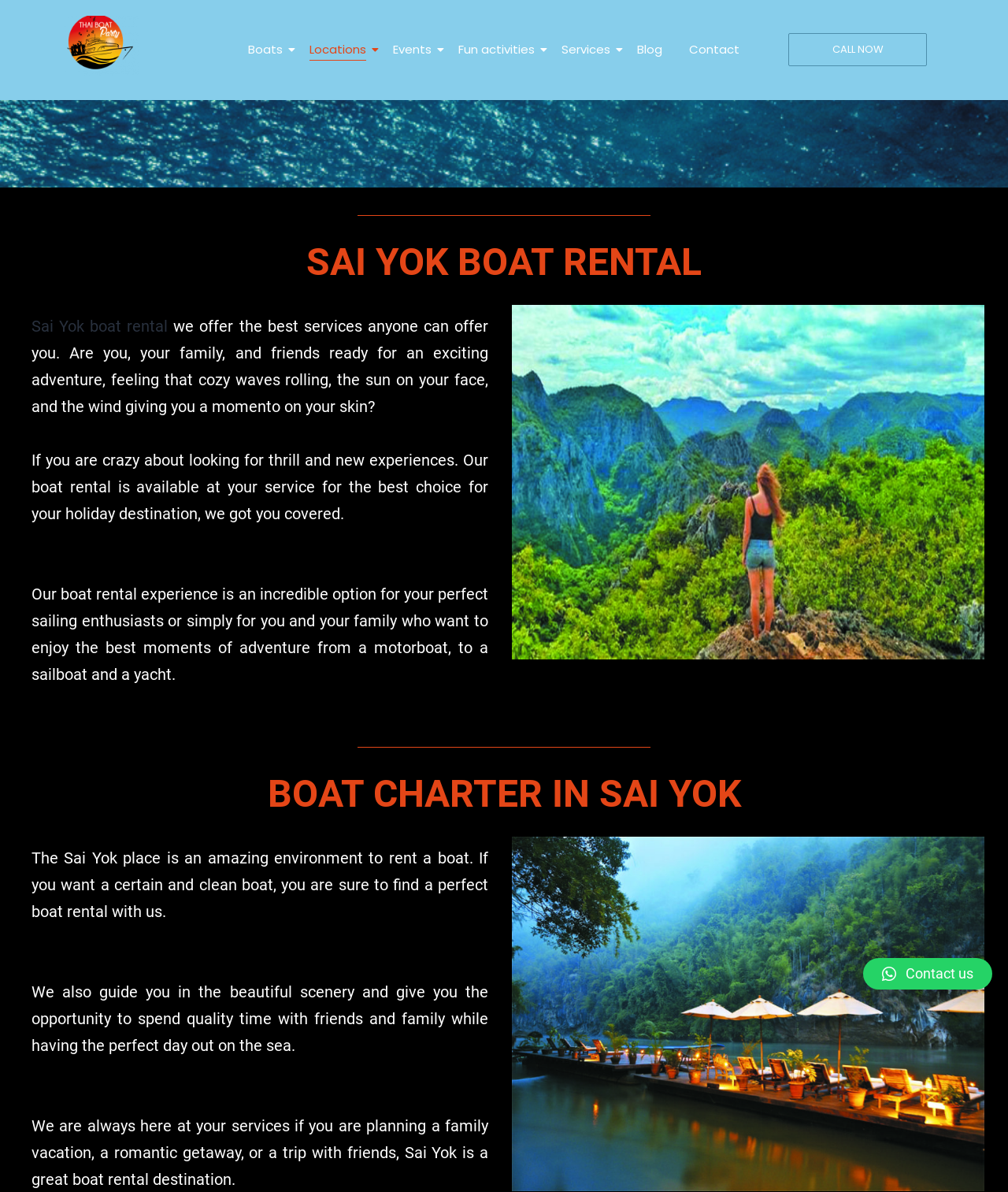What is the main service offered by this website?
Offer a detailed and exhaustive answer to the question.

Based on the webpage content, it is clear that the website is focused on providing boat rental services, as indicated by the heading 'Sai Yok Boat Rental' and the description 'we offer the best services anyone can offer you.' The website also provides information about the benefits of renting a boat and the experiences that can be had in Sai Yok.